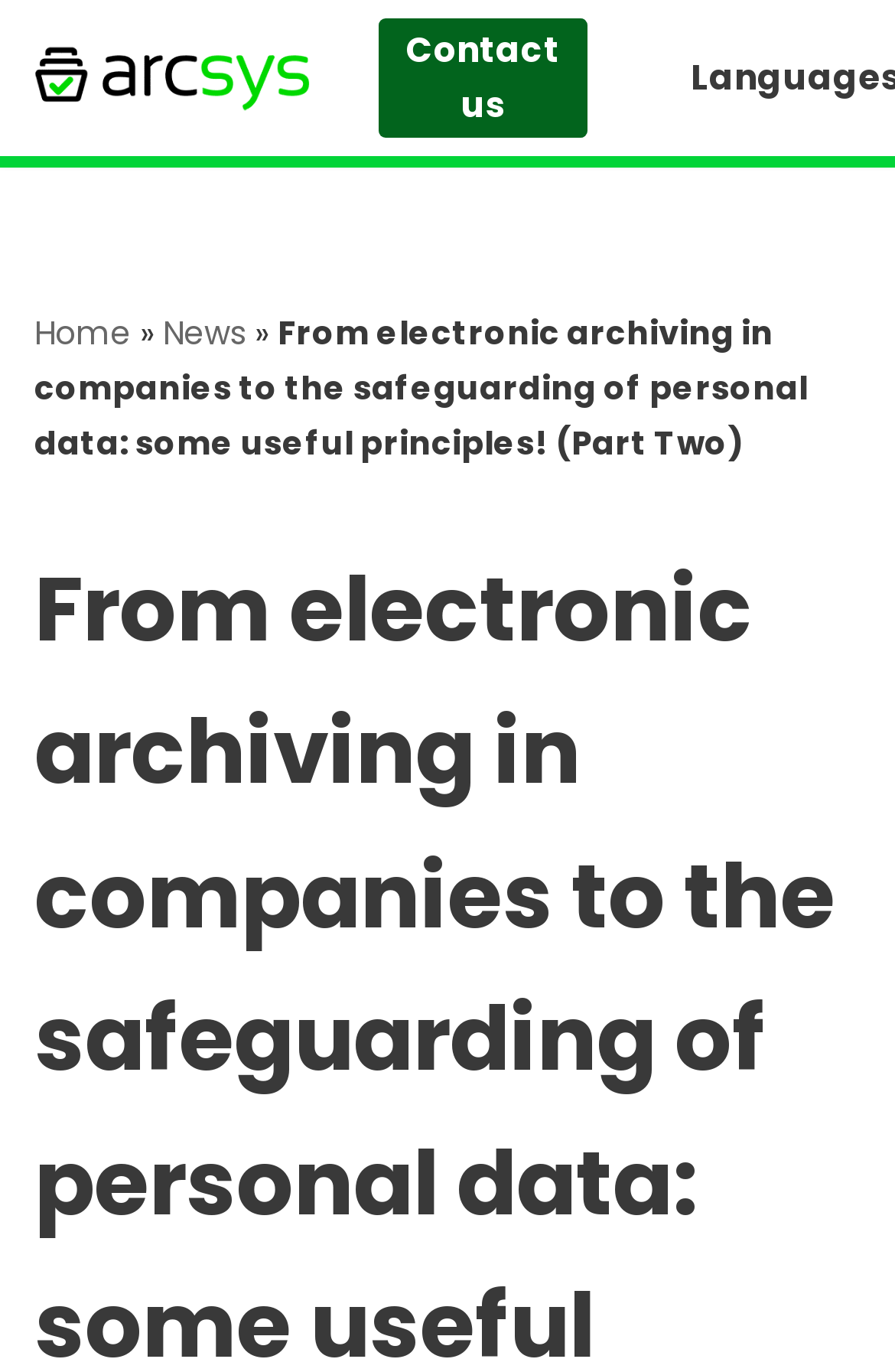Create an elaborate caption that covers all aspects of the webpage.

The webpage appears to be an article or blog post titled "From electronic archiving in companies to the safeguarding of personal data: some useful principles! (Part Two)" by Arcsys, a specialist in data preservation and content management solutions. 

At the top left of the page, there is a "Skip to content" link. Next to it, on the same horizontal level, is the company's name and description, "Arcsys - Specialist in data preservation and content management solutions." 

On the top right, there is a "Contact us" link, which is accompanied by a navigation menu consisting of "Home", a right-pointing arrow symbol, "News", and the current page title "From electronic archiving in companies to the safeguarding of personal data: some useful principles! (Part Two)". 

The main content of the webpage is likely to be below these top-level elements, but the exact content is not specified in the provided accessibility tree. However, based on the meta description, it seems to be a continuation of a discussion about personal data backup and electronic document archiving, highlighting their value and the need for sorting.